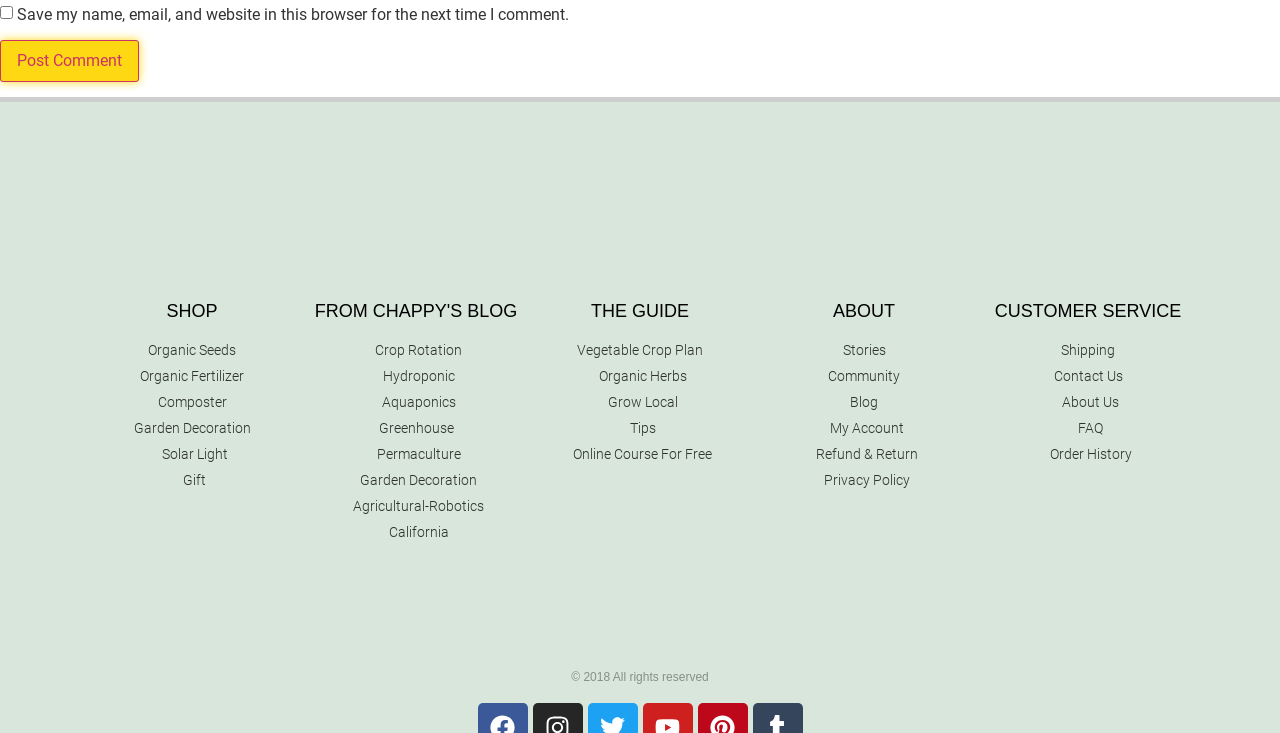Refer to the screenshot and give an in-depth answer to this question: How many links are under the 'FROM CHAPPY'S BLOG' heading?

I counted the links under the 'FROM CHAPPY'S BLOG' heading with ID 1046, and there are 7 links: 'Crop Rotation', 'Hydroponic', 'Aquaponics', 'Greenhouse', 'Permaculture', 'Garden Decoration', and 'Agricultural-Robotics'.